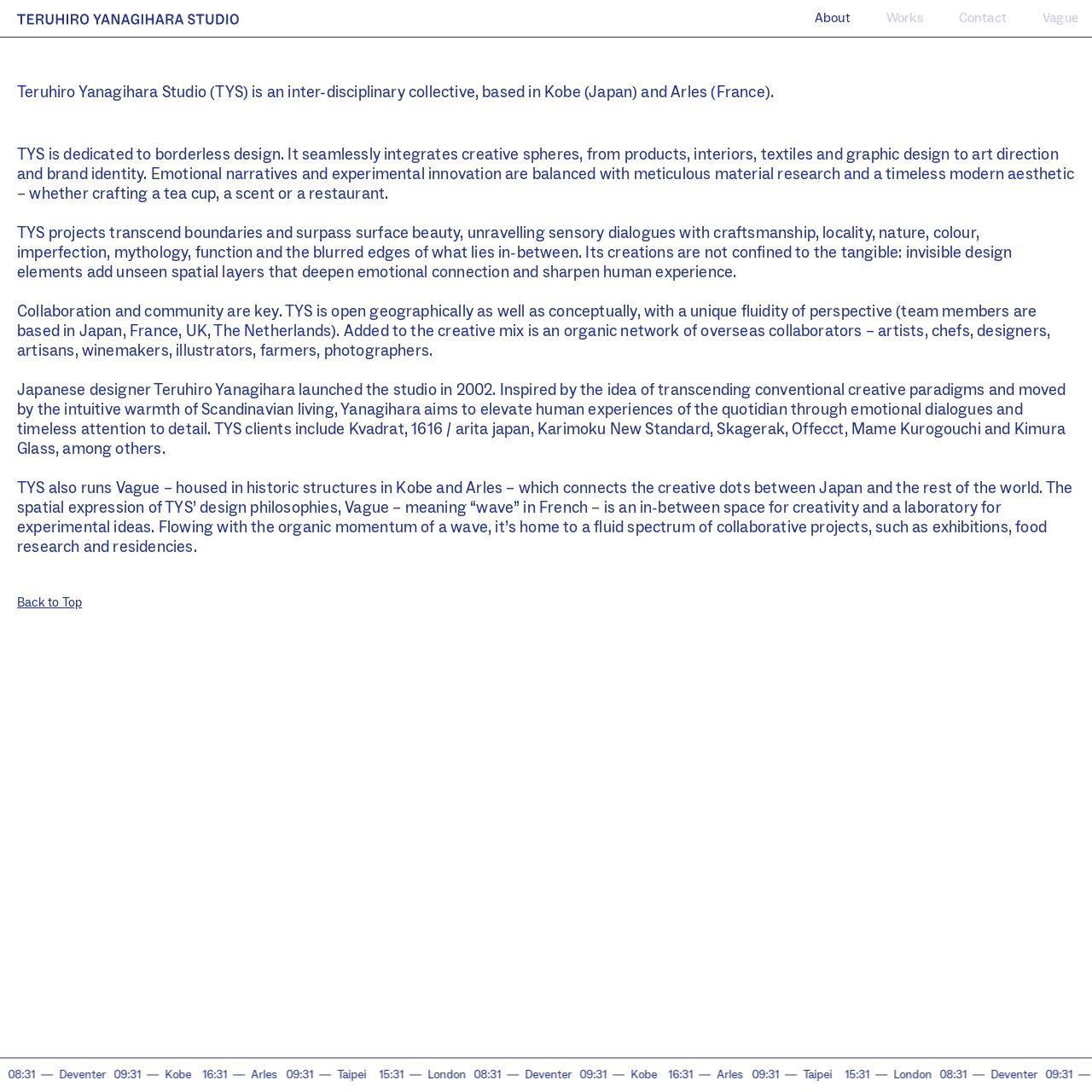Give the bounding box coordinates for the element described as: "Back to Top".

[0.016, 0.545, 0.075, 0.56]